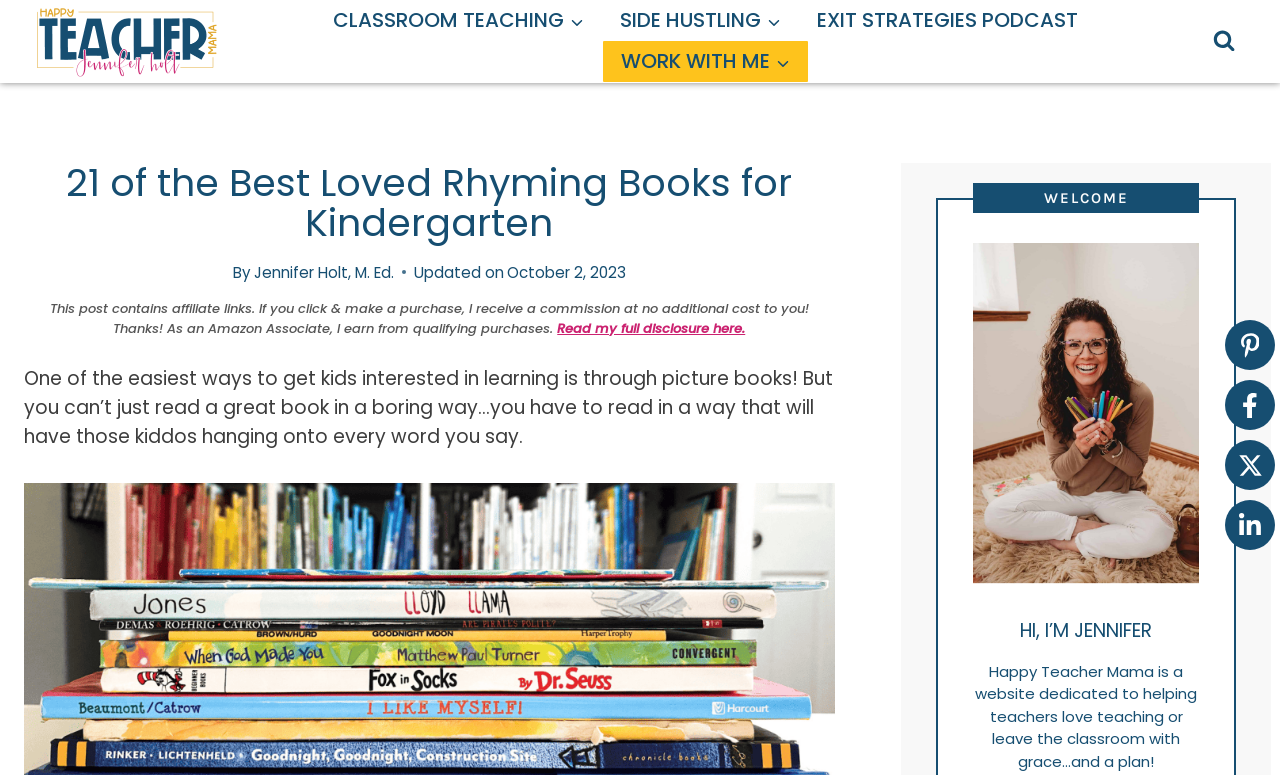Please determine the bounding box coordinates of the section I need to click to accomplish this instruction: "Follow on Pinterest".

[0.957, 0.413, 0.996, 0.477]